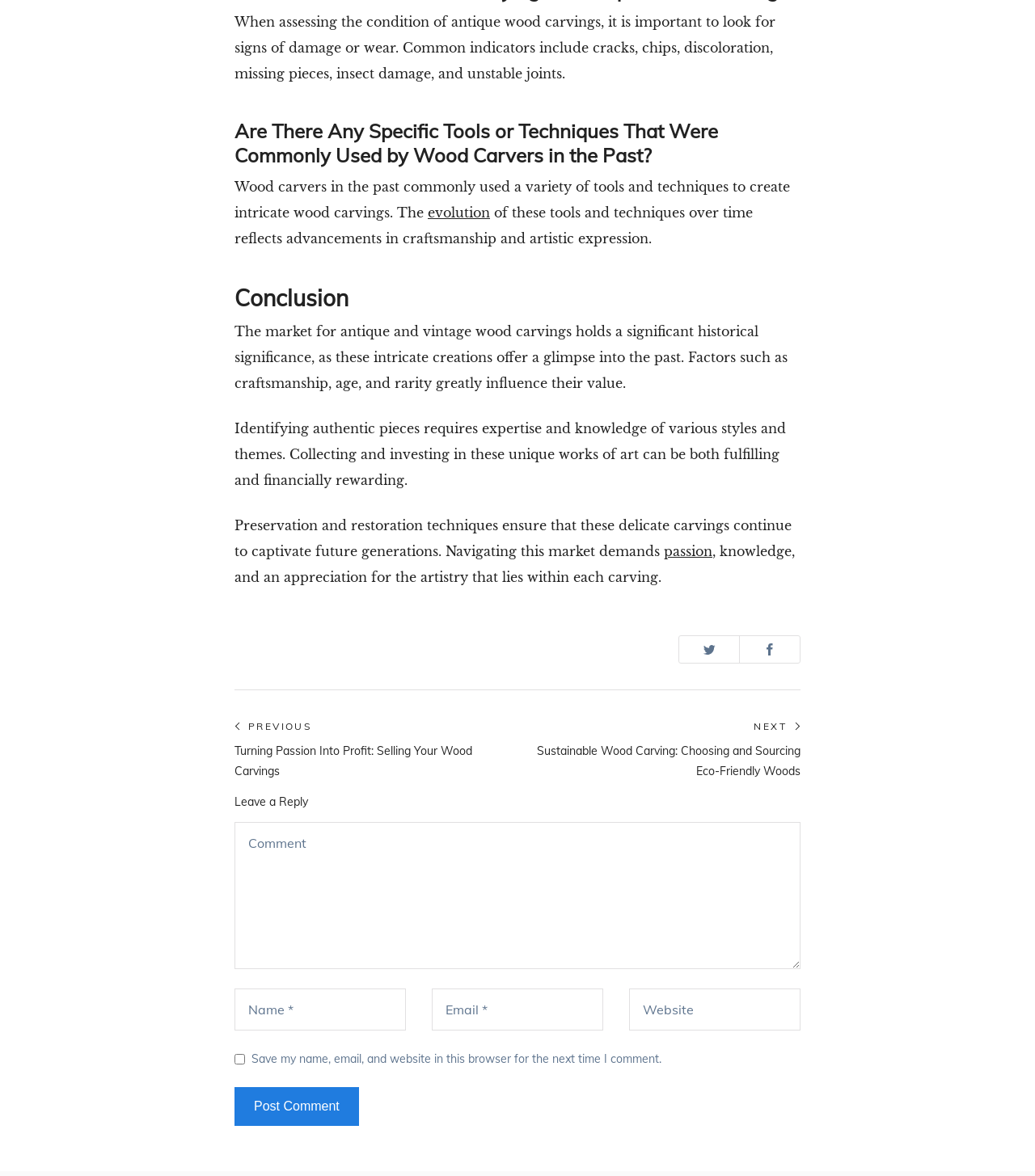Please answer the following question using a single word or phrase: What is the purpose of preservation and restoration techniques?

To captivate future generations